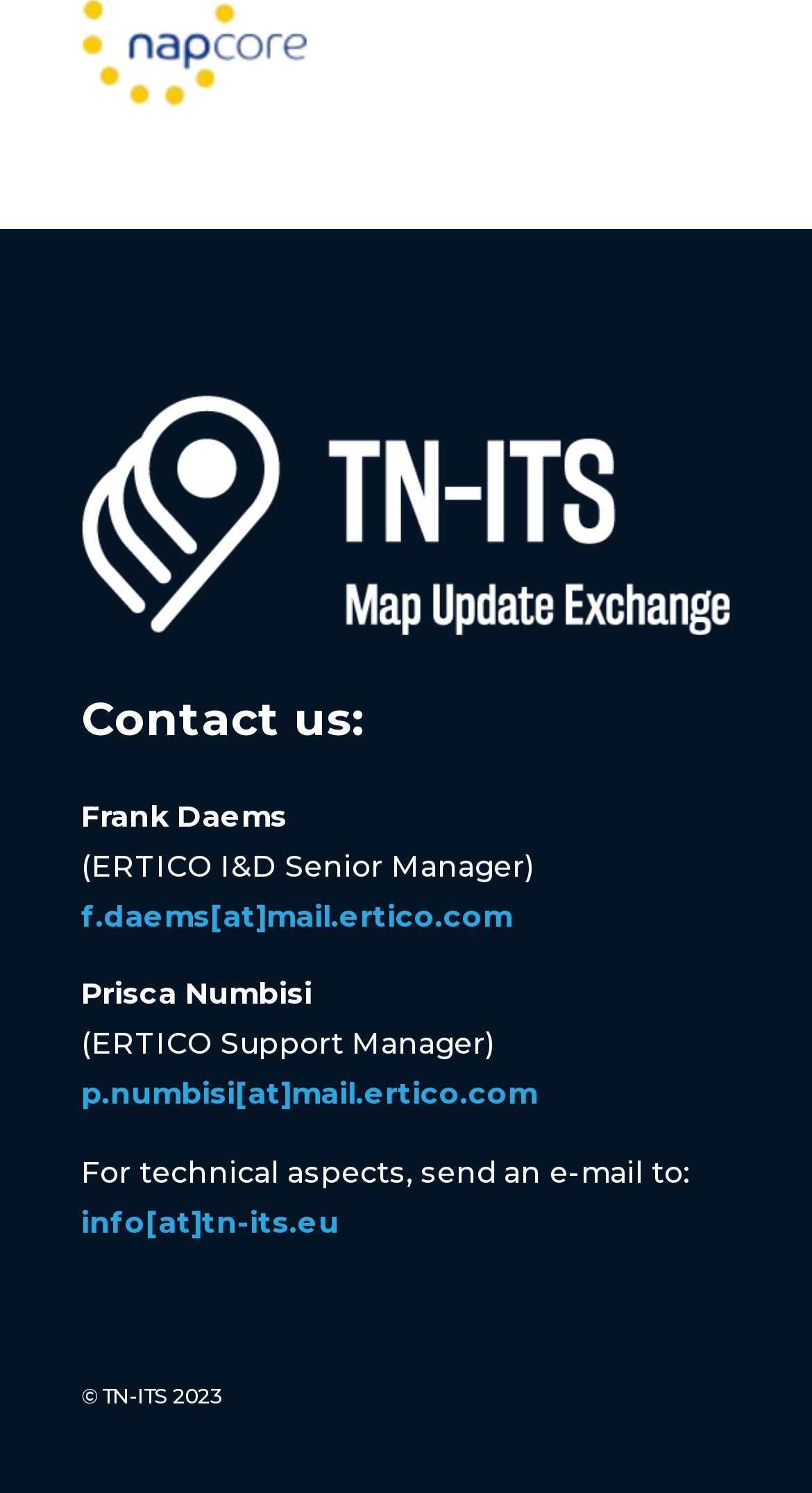Please respond in a single word or phrase: 
How many people are listed as contacts on the webpage?

2